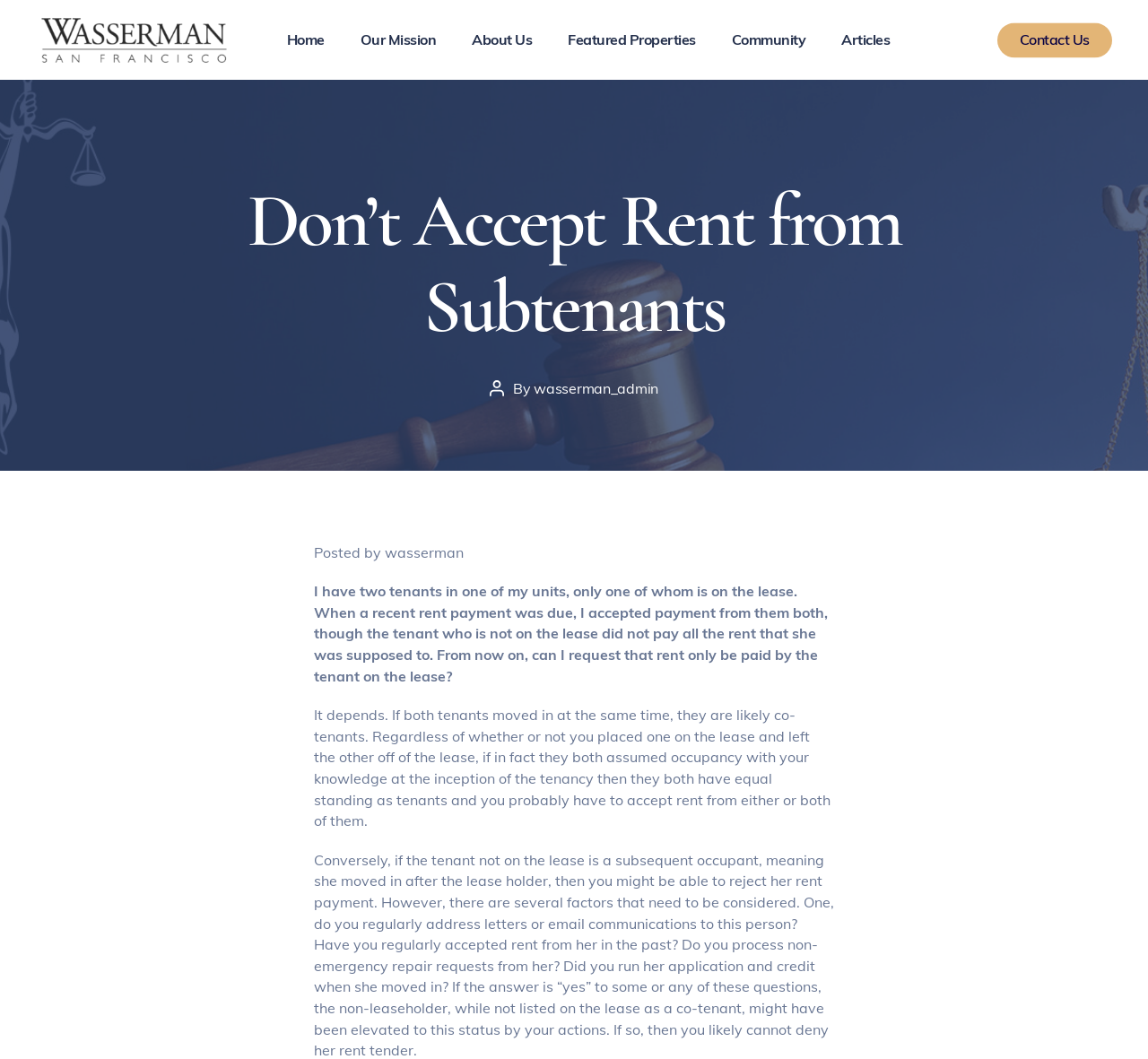Answer the question using only one word or a concise phrase: What is the relationship between the two tenants?

co-tenants